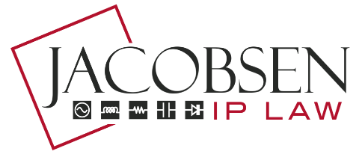Generate a comprehensive description of the image.

The image features the logo of Jacobsen IP Law, creatively designed within a graphic that highlights the firm's focus on intellectual property law. The logo prominently displays the word "JACOBSEN" in bold, elegant typography, complemented by "IP LAW" in a contrasting yet harmonious style. Surrounding the text are various icons that likely symbolize different aspects of intellectual property, such as patents, trademarks, and technology. The overall design features a striking red outline, adding a modern and professional touch to the branding. This logo reflects the firm's commitment to providing high-value legal services, informed by a solid foundation in engineering and technology.